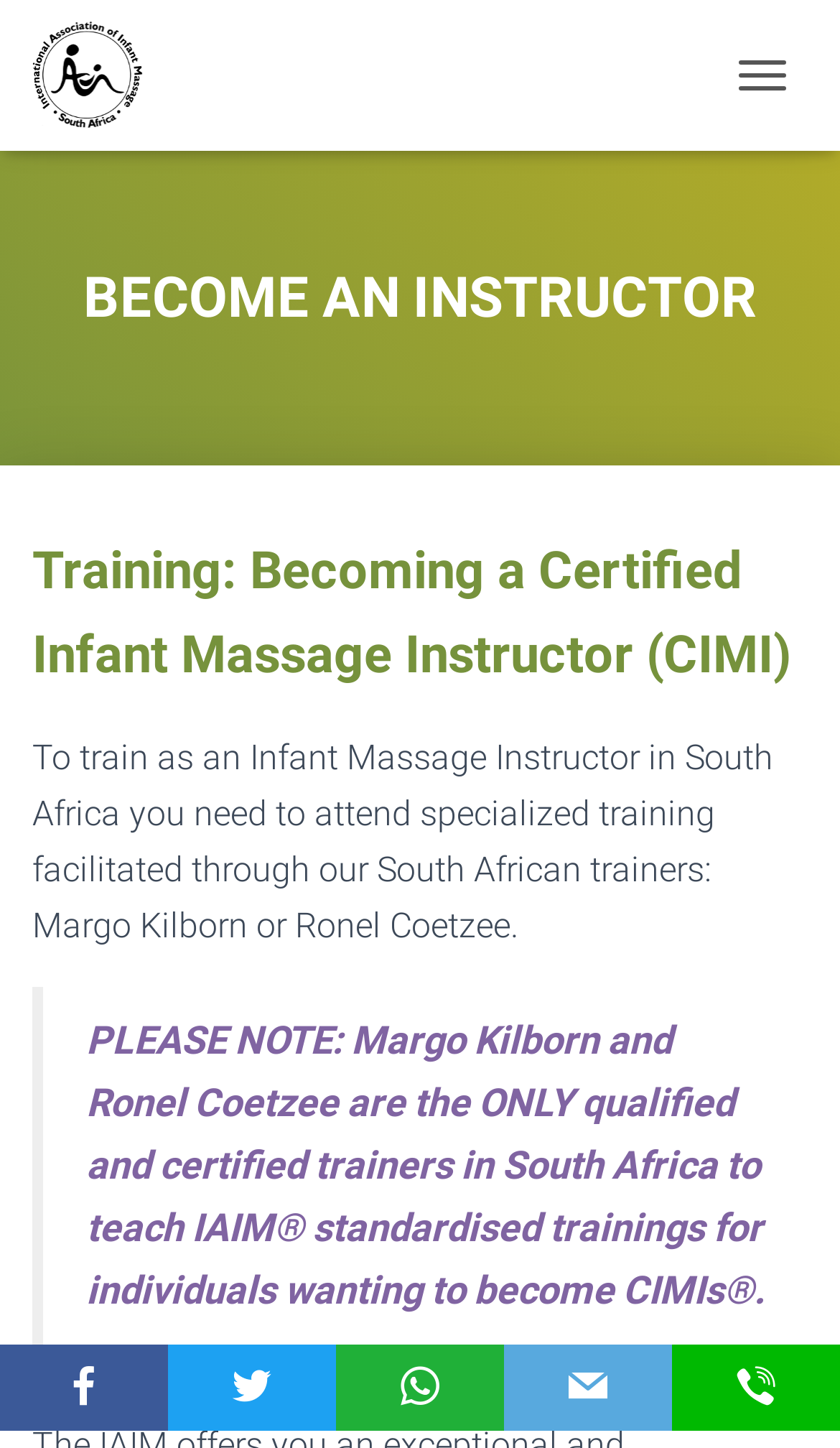Locate the bounding box coordinates of the UI element described by: "parent_node: TOGGLE NAVIGATION". The bounding box coordinates should consist of four float numbers between 0 and 1, i.e., [left, top, right, bottom].

[0.833, 0.891, 0.962, 0.966]